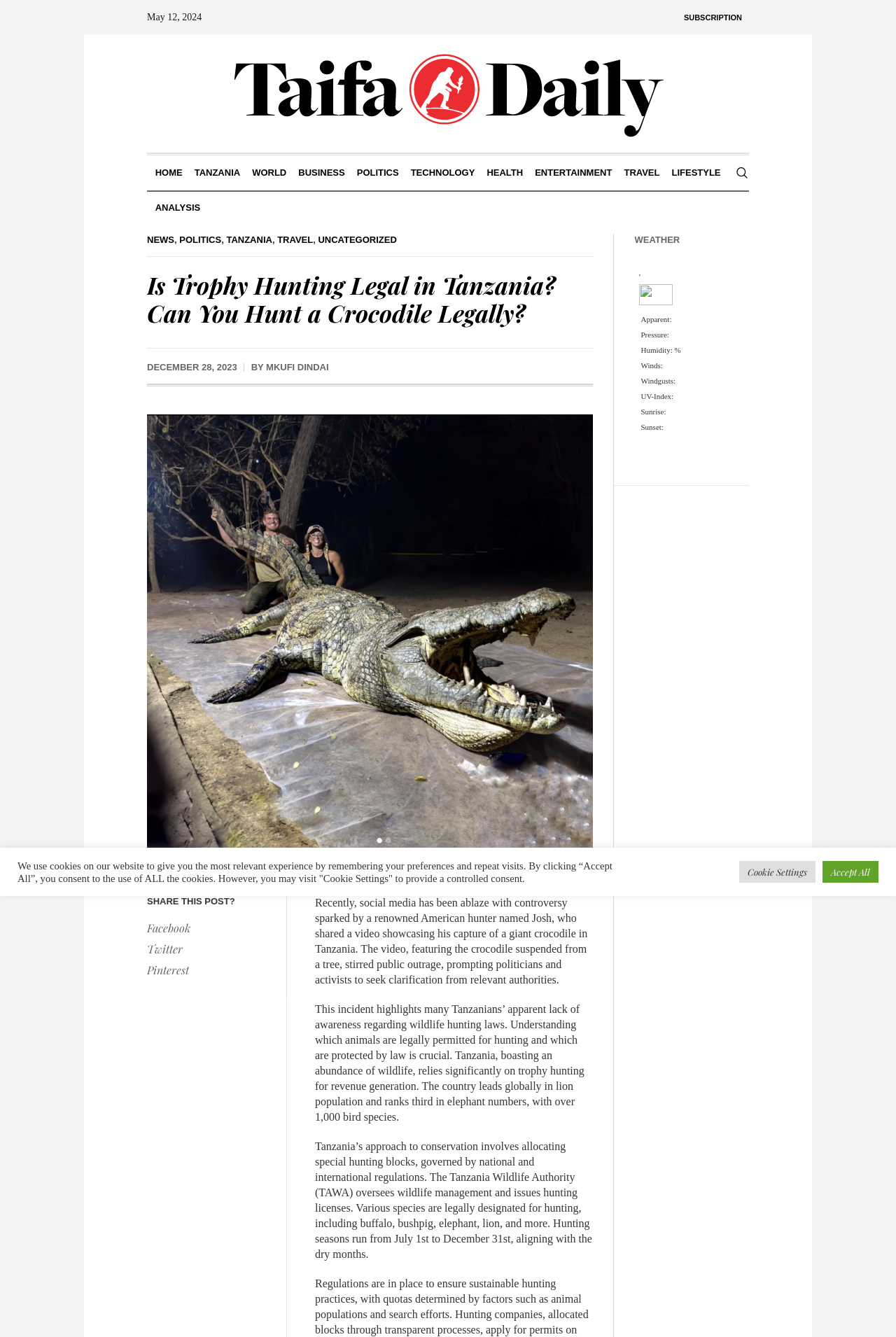Determine the bounding box coordinates of the clickable region to execute the instruction: "Click on the 'SUBSCRIPTION' link". The coordinates should be four float numbers between 0 and 1, denoted as [left, top, right, bottom].

[0.755, 0.0, 0.836, 0.026]